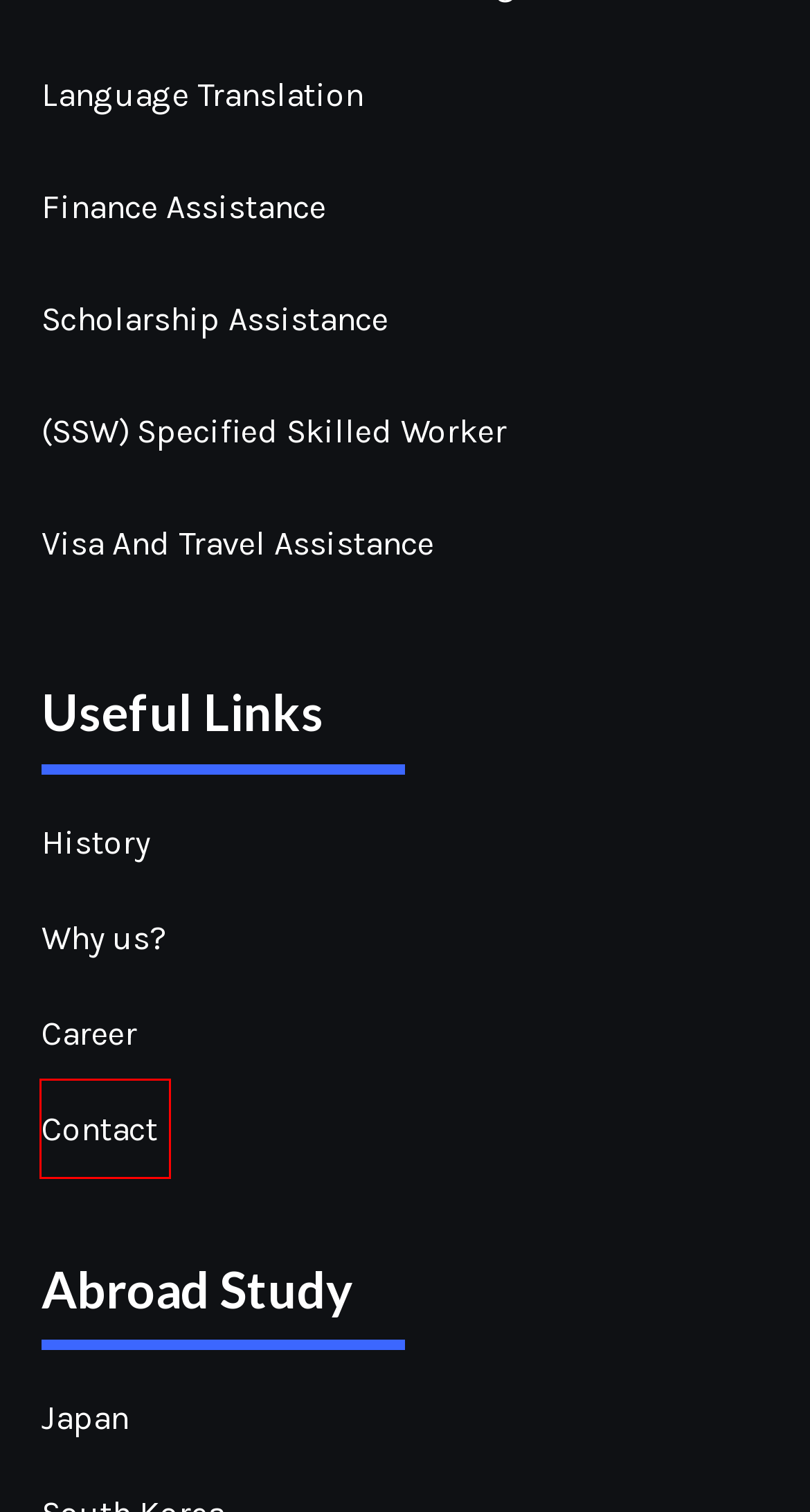Review the screenshot of a webpage which includes a red bounding box around an element. Select the description that best fits the new webpage once the element in the bounding box is clicked. Here are the candidates:
A. History – Shailung International Education Pvt. Ltd.
B. Contact – Shailung International Education Pvt. Ltd.
C. Japan – Shailung International Education Pvt. Ltd.
D. Why us? – Shailung International Education Pvt. Ltd.
E. Canada – Shailung International Education Pvt. Ltd.
F. Shailung International Education Pvt. Ltd.
G. Australia – Shailung International Education Pvt. Ltd.
H. Career – Shailung International Education Pvt. Ltd.

B